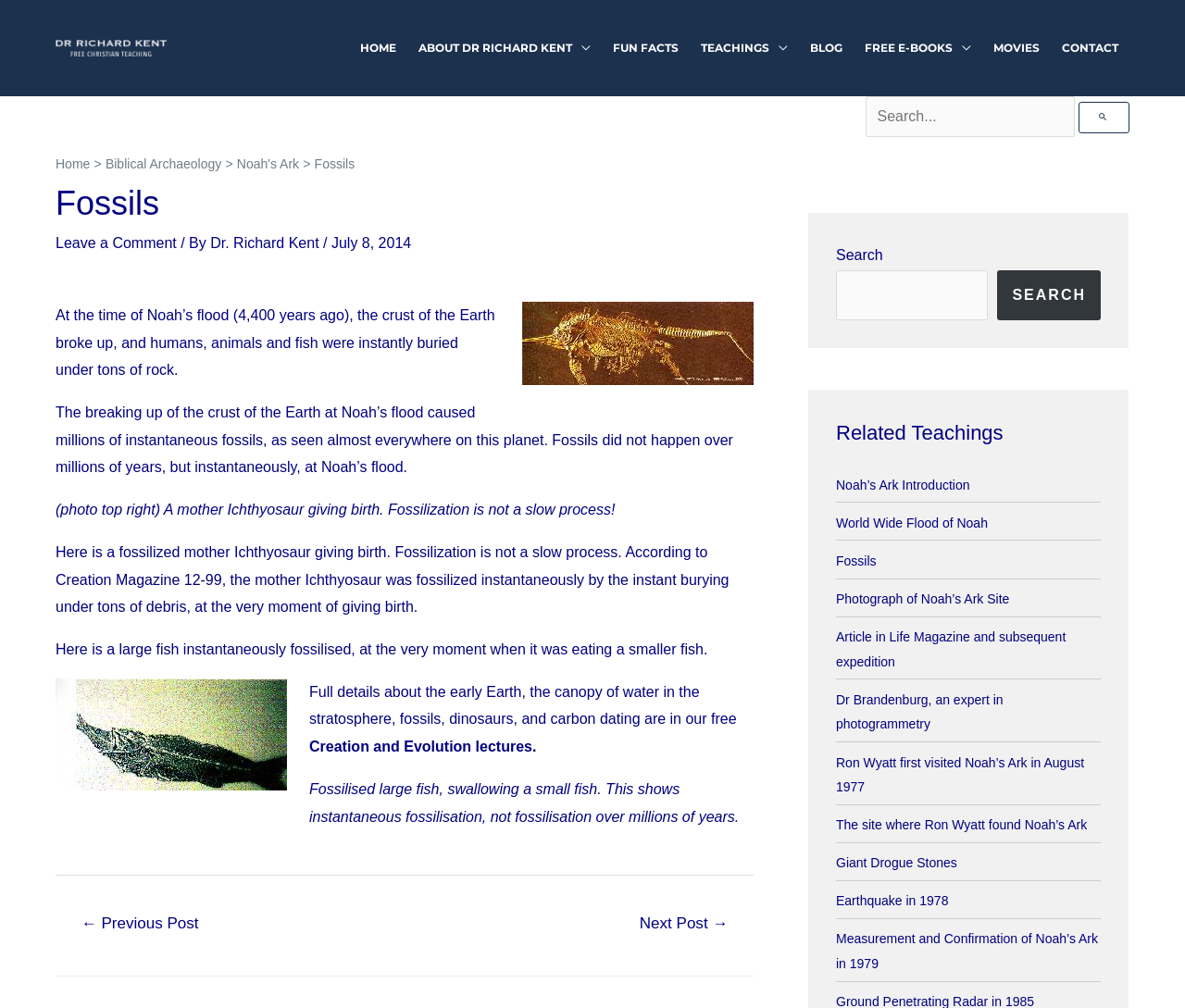Answer this question using a single word or a brief phrase:
What is the purpose of the search box?

To search the website